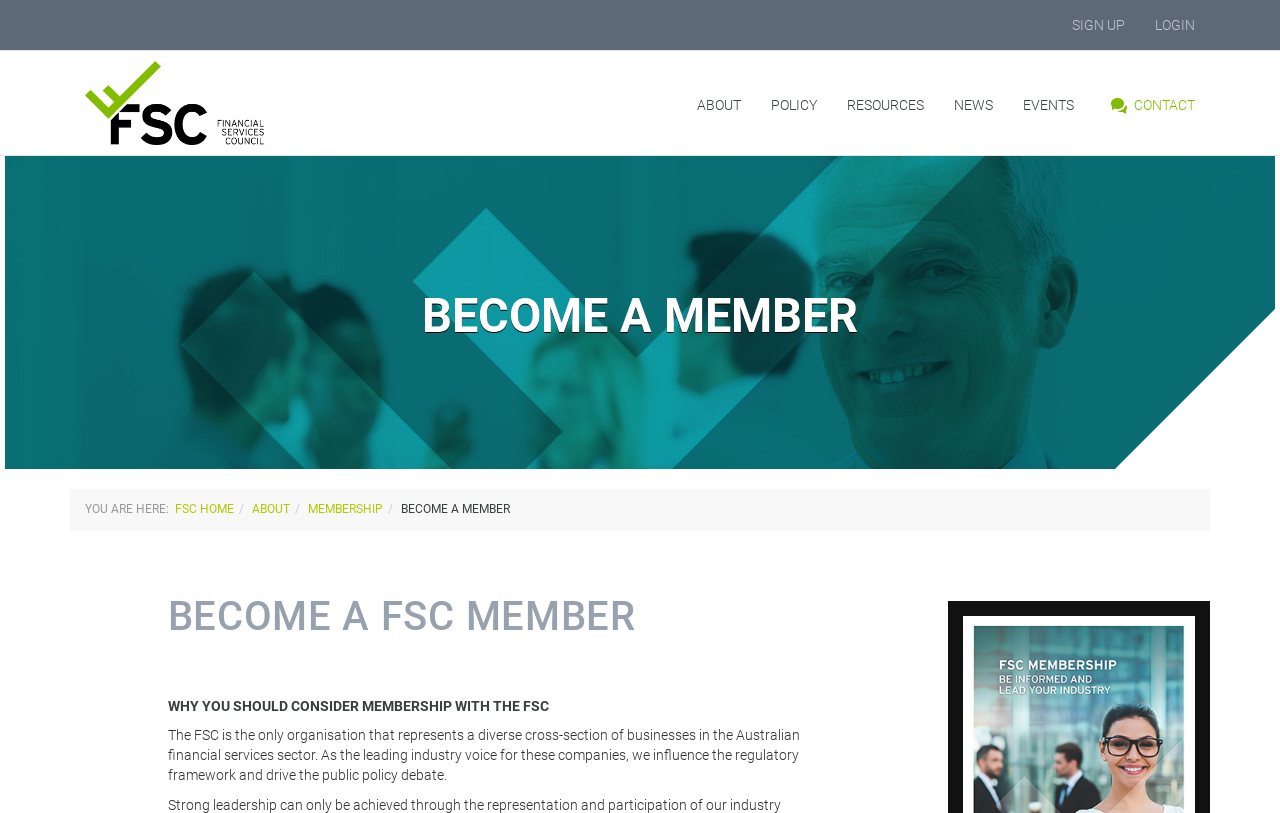Please specify the bounding box coordinates of the clickable region to carry out the following instruction: "Go to the ABOUT page". The coordinates should be four float numbers between 0 and 1, in the format [left, top, right, bottom].

[0.533, 0.105, 0.591, 0.154]